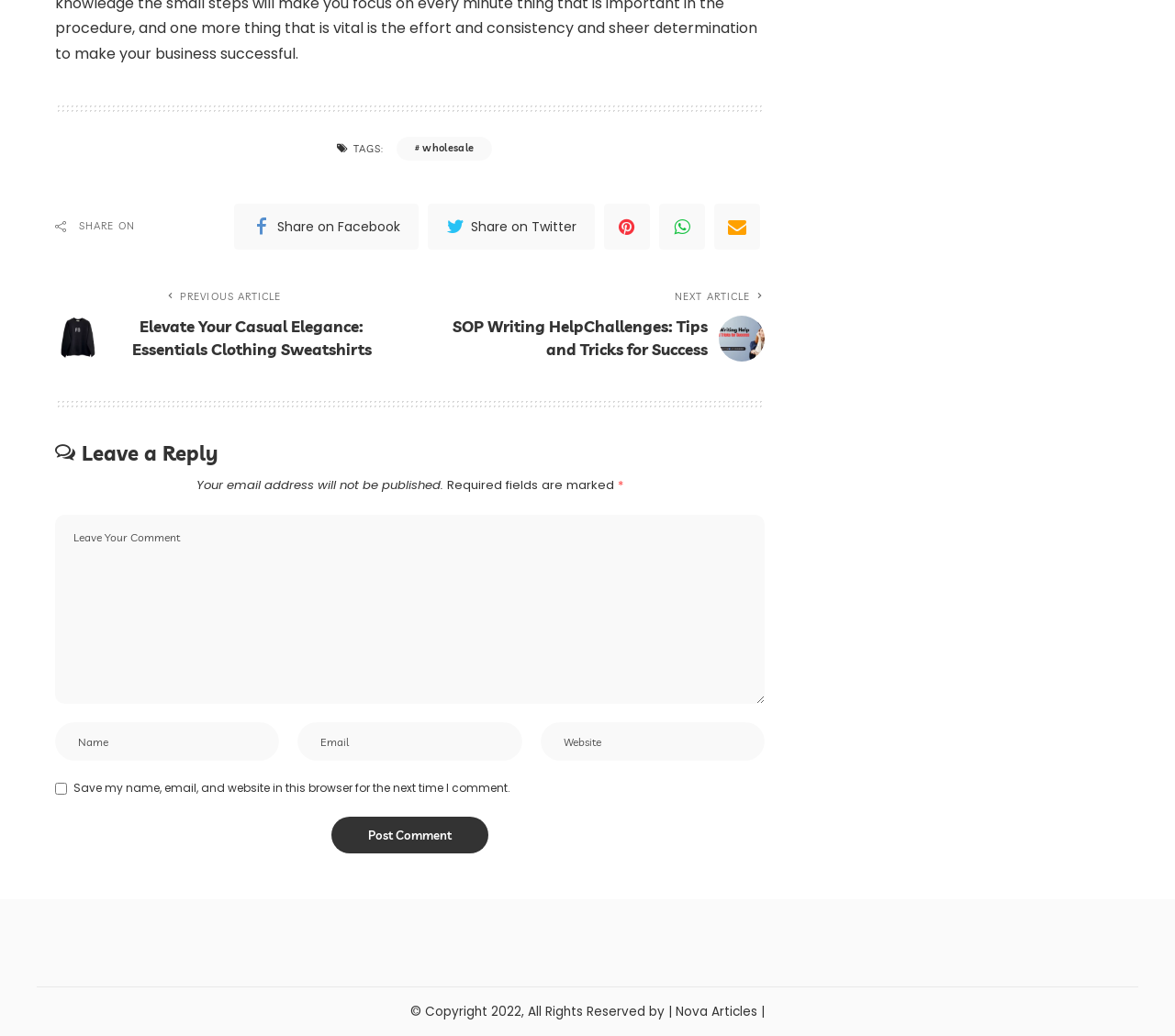For the element described, predict the bounding box coordinates as (top-left x, top-left y, bottom-right x, bottom-right y). All values should be between 0 and 1. Element description: name="comment" placeholder="Leave Your Comment"

[0.047, 0.497, 0.651, 0.68]